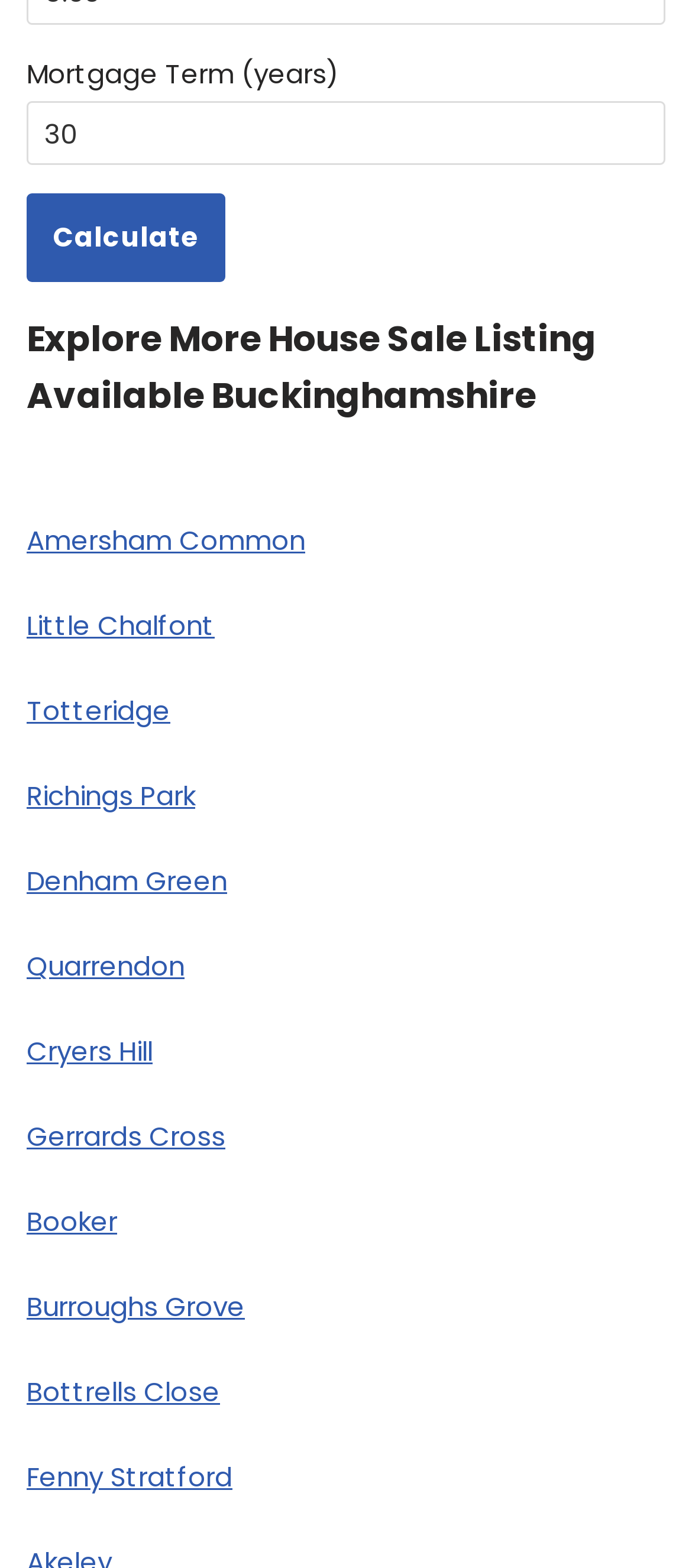What is the location with the longest name in the list?
Answer the question with as much detail as possible.

By examining the list of links, I found that 'Burroughs Grove' has the longest name among the locations listed.